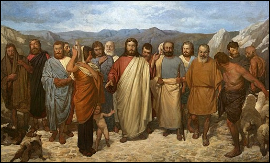Provide an in-depth description of the image.

The image depicts a significant biblical scene featuring Jesus Christ surrounded by a group of his disciples. The composition captures a moment of unity and purpose as they move together across a landscape characterized by hills and mountains in the background. Jesus, distinguished by his flowing robes and serene expression, stands at the center, embodying leadership and compassion. The disciples, each portrayed with unique expressions and gestures, reflect a range of emotions, from curiosity to reverence. 

This artwork conveys themes of fellowship, faith, and the mission of spreading the teachings of Christ. The arrangement of figures suggests a journey, both literal and spiritual, highlighting their commitment to following Jesus. The colors used are warm and earthy, enhancing the sense of community and the historical context of this remarkable moment in the Christian narrative.